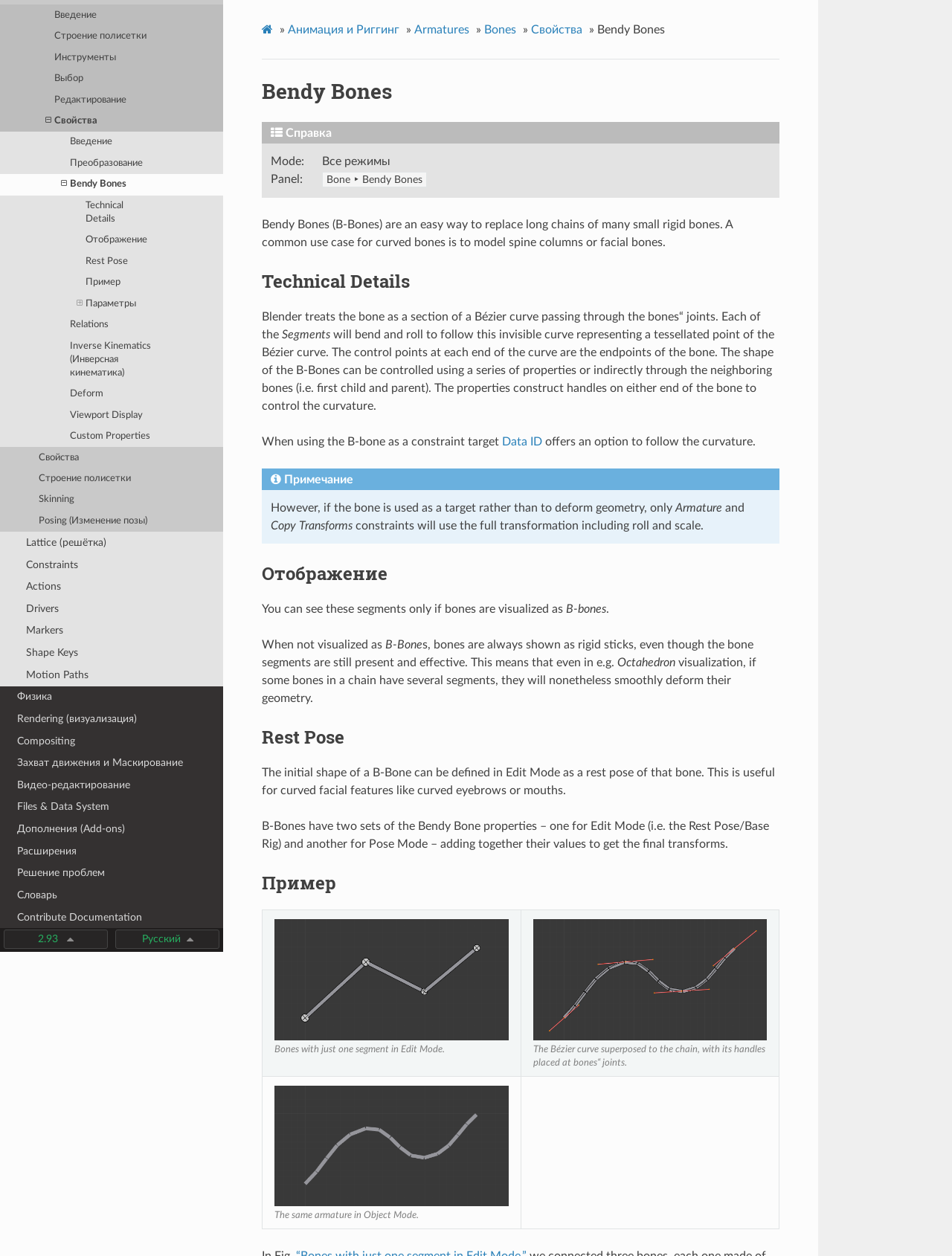Identify the bounding box for the UI element that is described as follows: "Motion Paths".

[0.0, 0.529, 0.234, 0.546]